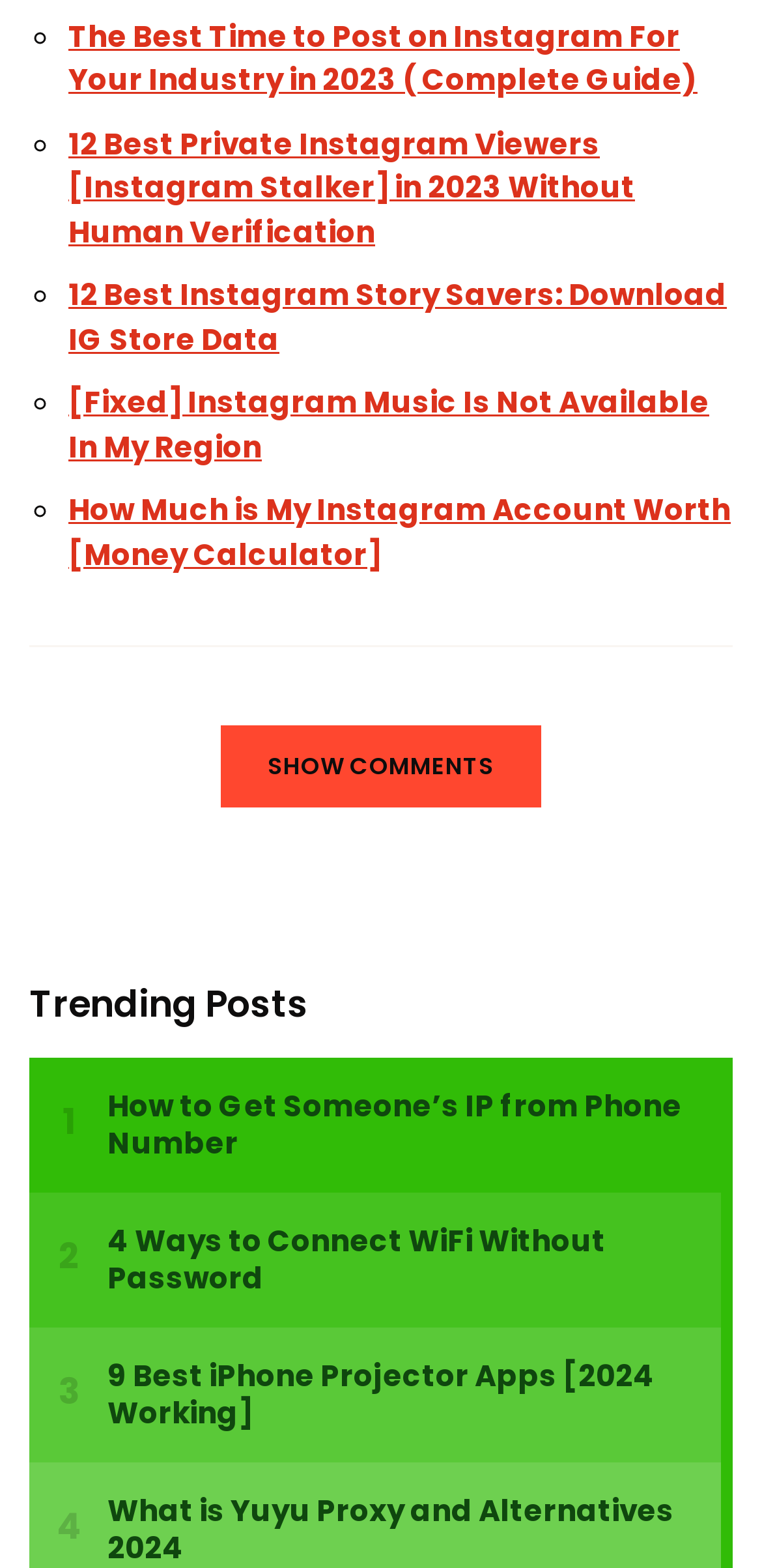Please answer the following question as detailed as possible based on the image: 
What is the topic of the first link?

The first link on the webpage has the text 'The Best Time to Post on Instagram For Your Industry in 2023 ( Complete Guide)', which suggests that the topic of the link is related to posting on Instagram.